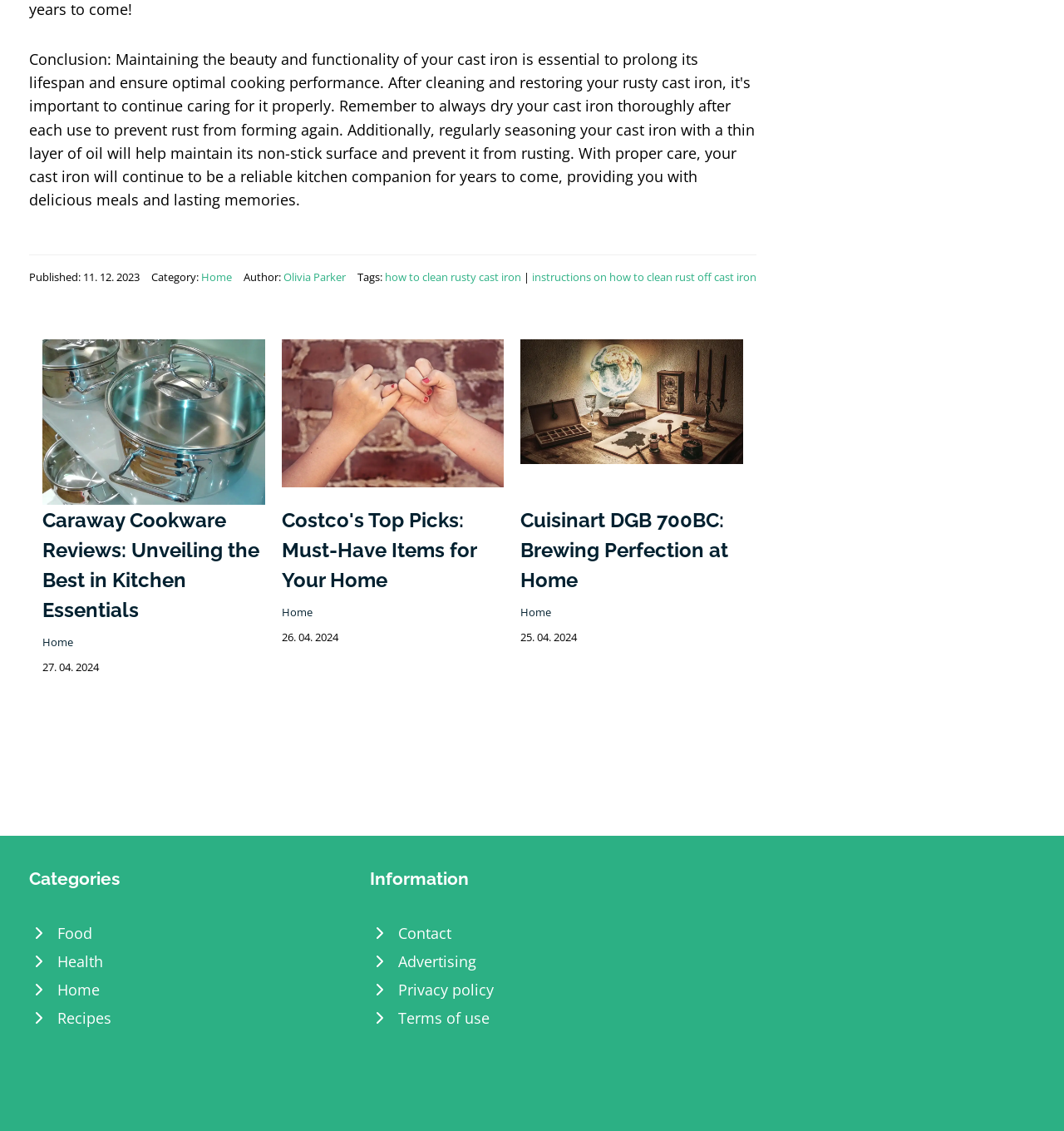Provide your answer to the question using just one word or phrase: How many articles are on the webpage?

3